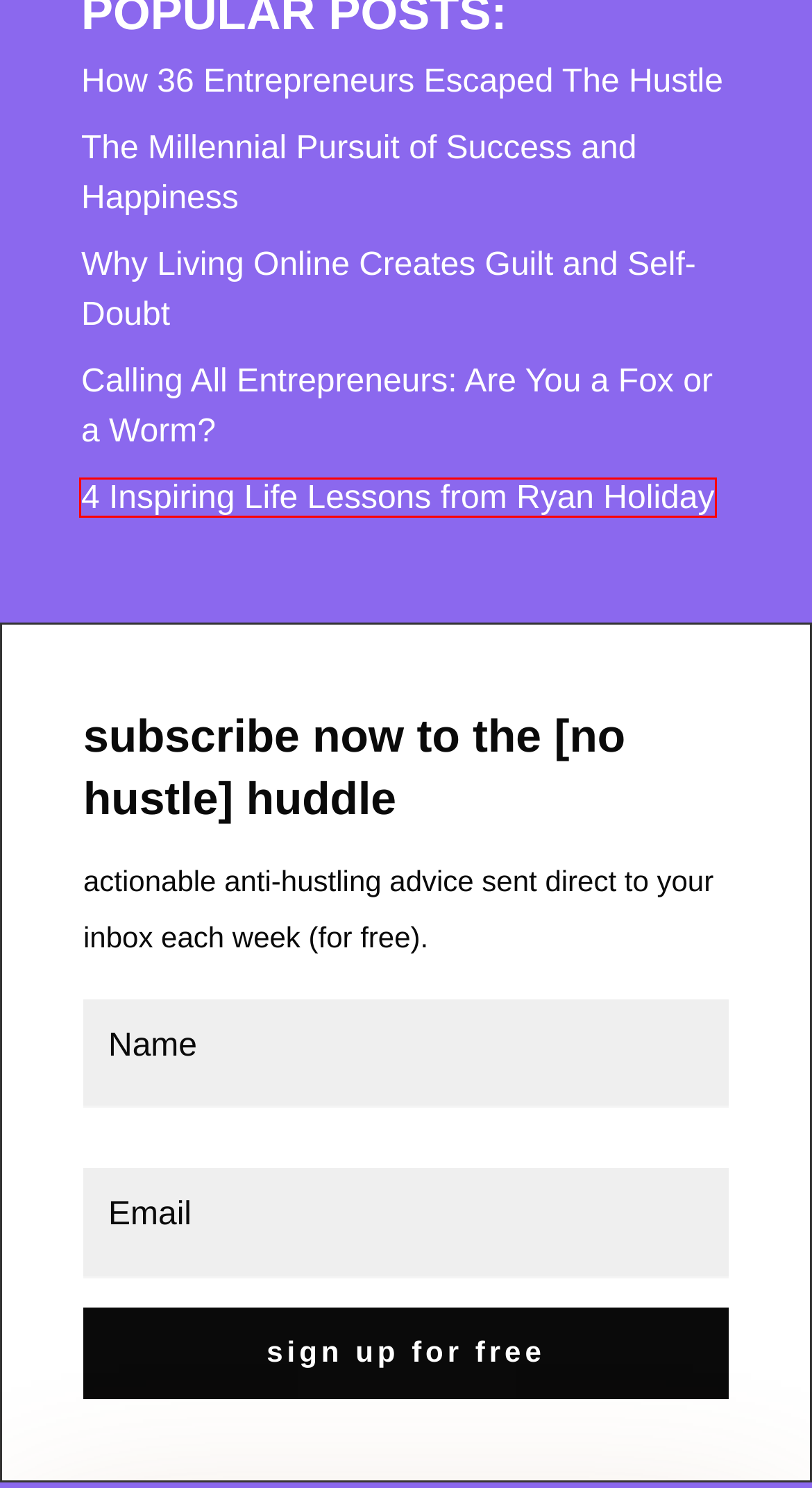Given a screenshot of a webpage with a red bounding box highlighting a UI element, choose the description that best corresponds to the new webpage after clicking the element within the red bounding box. Here are your options:
A. hi, i'm turndog
B. 4 Inspiring Life Lessons from Ryan Holiday
C. connect with turndog
D. Turndog's Story
E. [no hustle] escape the hustle
F. Calling All Entrepreneurs: Are You a Fox or a Worm?
G. Work Life Balance: The Millennial Pursuit of Success and Happiness
H. The Anti Hustle: How 36 Entrepreneurs Escaped The Hustle

B